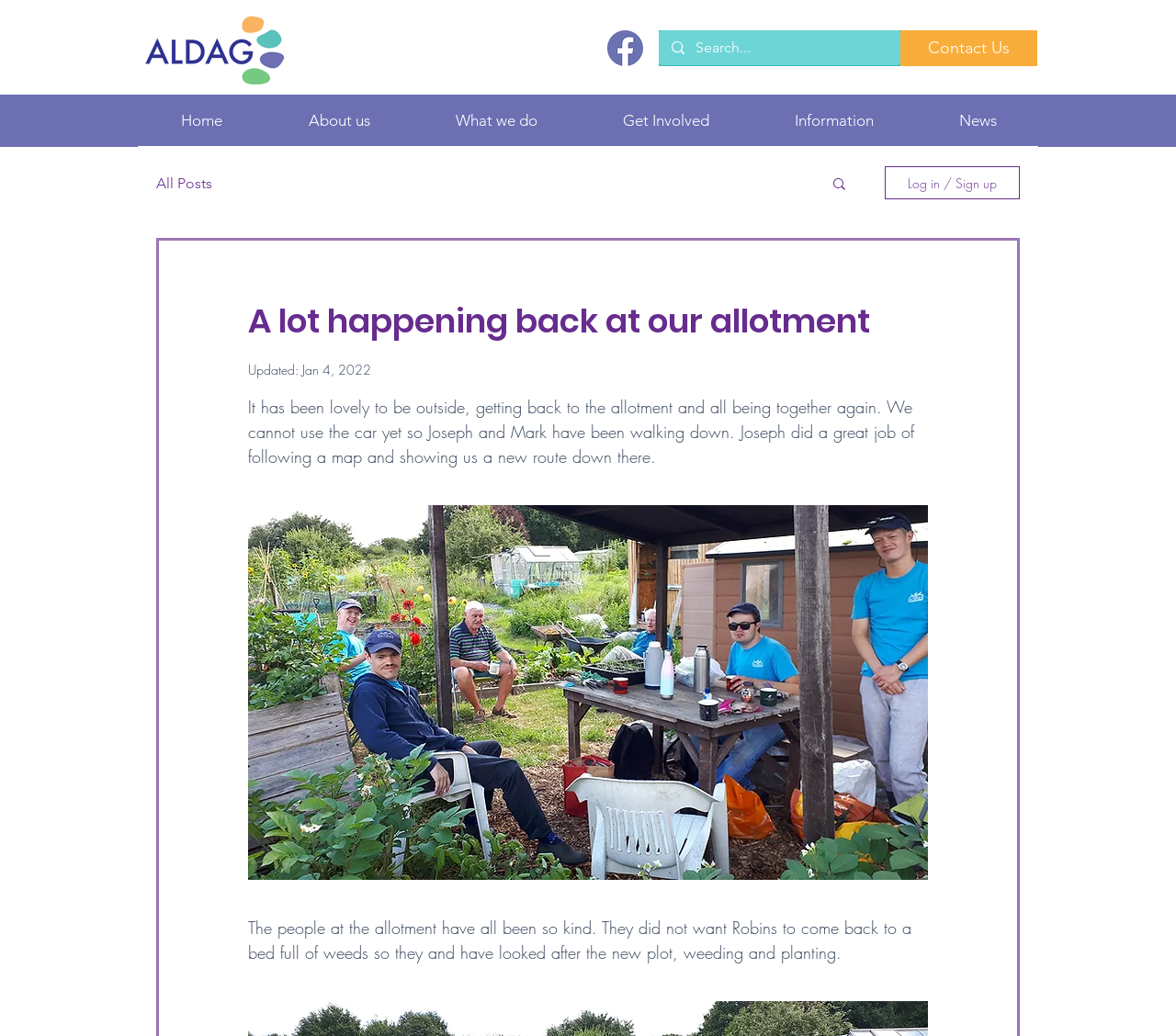Locate the bounding box of the UI element with the following description: "Stream".

None